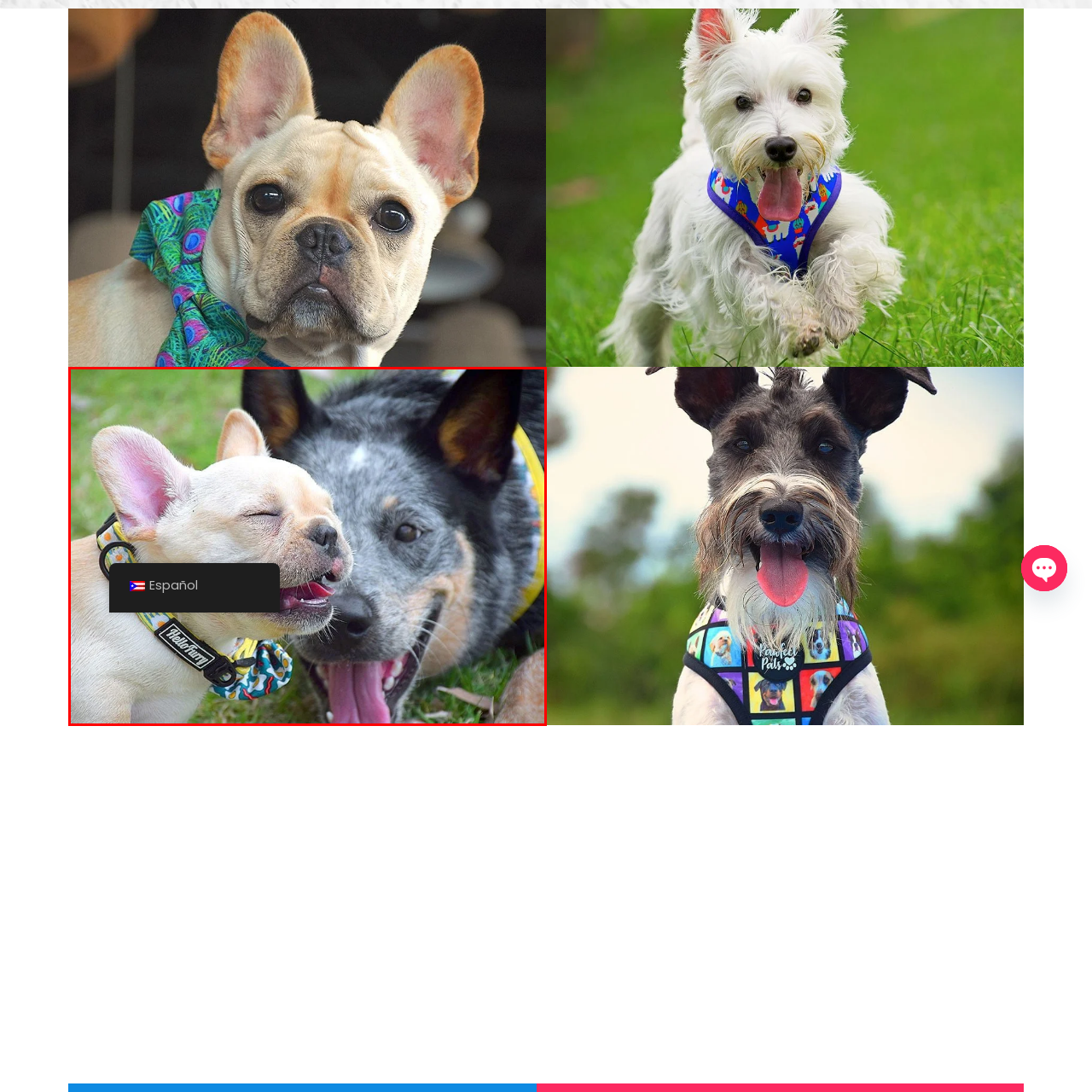Describe the features and objects visible in the red-framed section of the image in detail.

In this charming image, a playful French Bulldog puppy and a friendly Australian Cattle Dog share a joyous moment together. The French Bulldog, with its cream-colored fur and distinctive bat-like ears, is caught mid-laughter with its eyes gently closed, showcasing a blissful expression. It is adorned with a colorful collar featuring a fun pattern that adds to its playful vibe. Beside it, the Australian Cattle Dog sports a black and tan coat, grinning widely while resting its head close to its companion, further enhancing the feeling of camaraderie.

The background features lush green grass, providing a vibrant contrast to the dogs, who seem to bask in the warmth of a sunny day. Overlaid on the image is a banner that reads "Español," hinting at a bilingual context or perhaps a focus on a Spanish-speaking audience. This delightful snapshot encapsulates the joy of friendship among pets and invites viewers into their playful world.